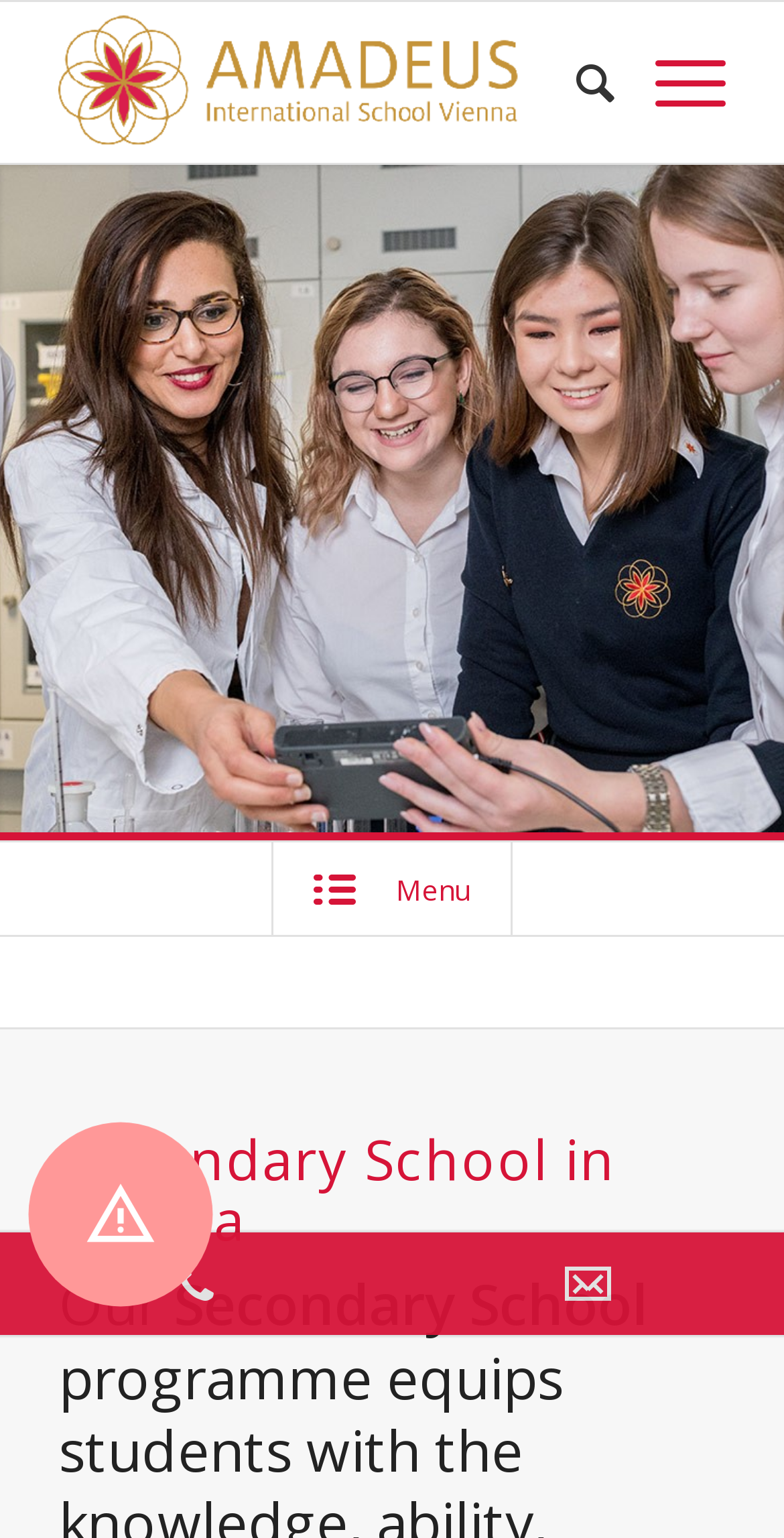How many menu items are there?
Answer briefly with a single word or phrase based on the image.

2